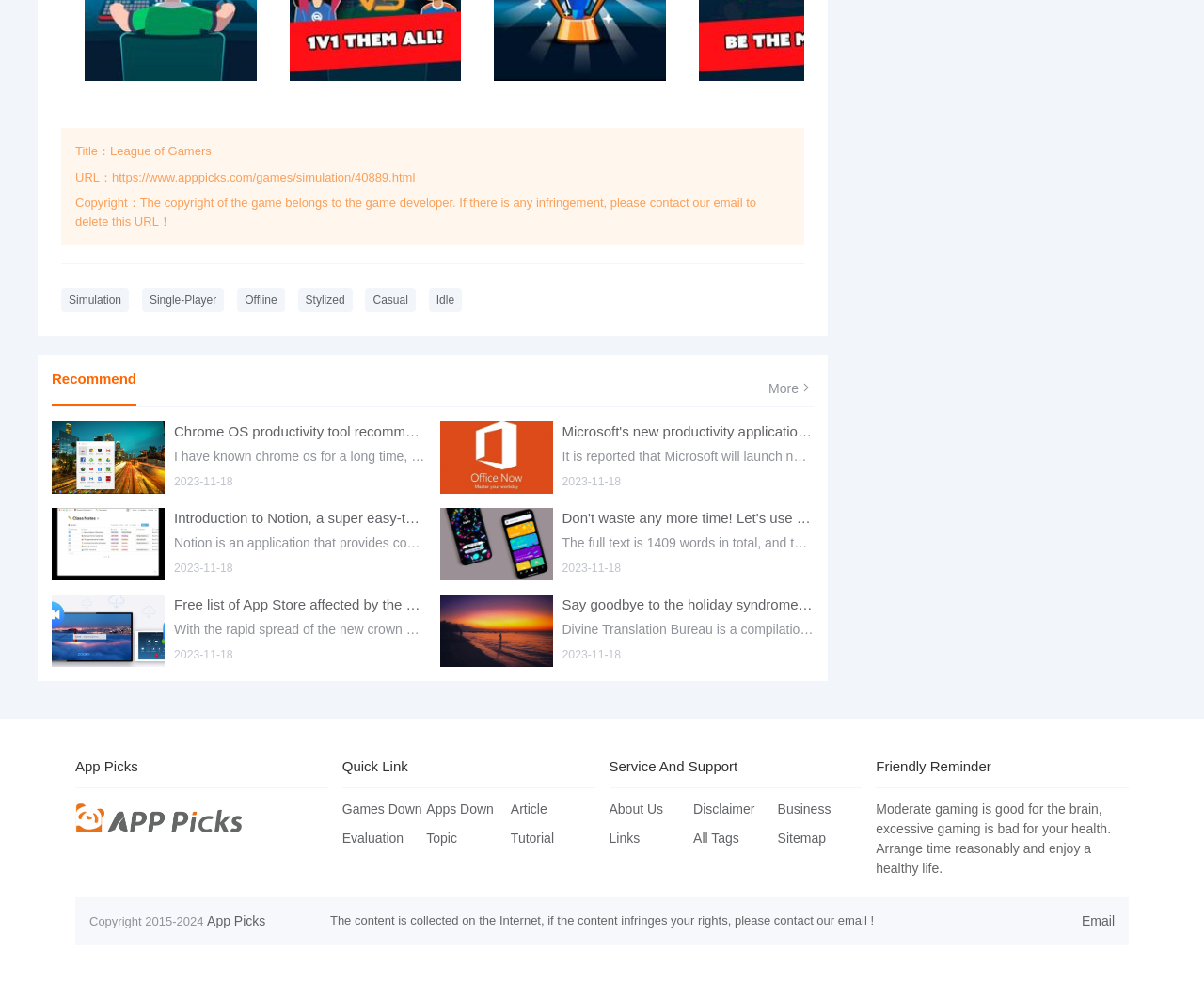Find the bounding box coordinates of the element I should click to carry out the following instruction: "View the 'App Picks' page".

[0.062, 0.769, 0.272, 0.802]